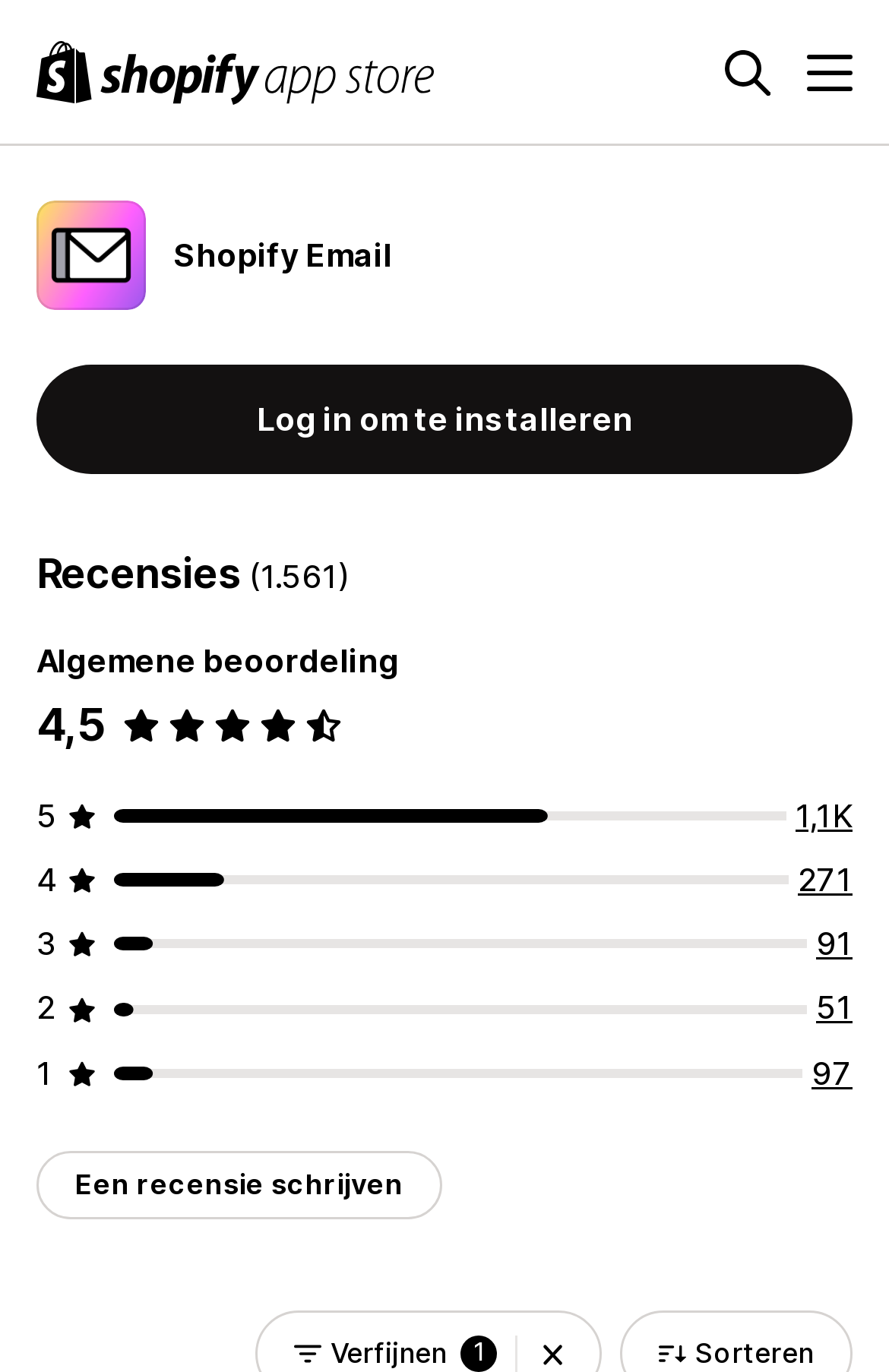Specify the bounding box coordinates of the area to click in order to execute this command: 'View all 1051 reviews'. The coordinates should consist of four float numbers ranging from 0 to 1, and should be formatted as [left, top, right, bottom].

[0.895, 0.579, 0.959, 0.607]